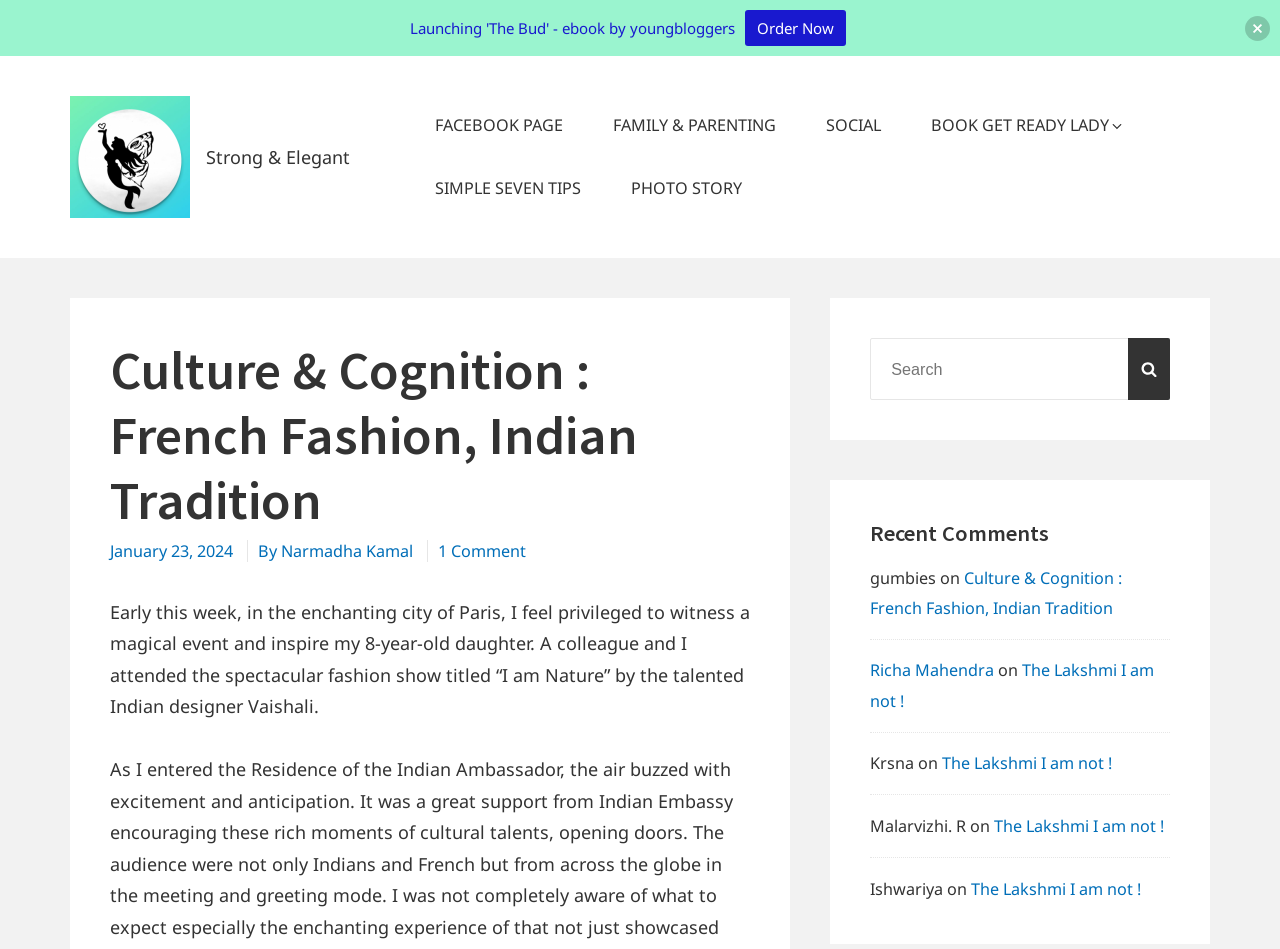Pinpoint the bounding box coordinates of the element you need to click to execute the following instruction: "Check the 'Recent Comments' section". The bounding box should be represented by four float numbers between 0 and 1, in the format [left, top, right, bottom].

[0.68, 0.548, 0.914, 0.576]